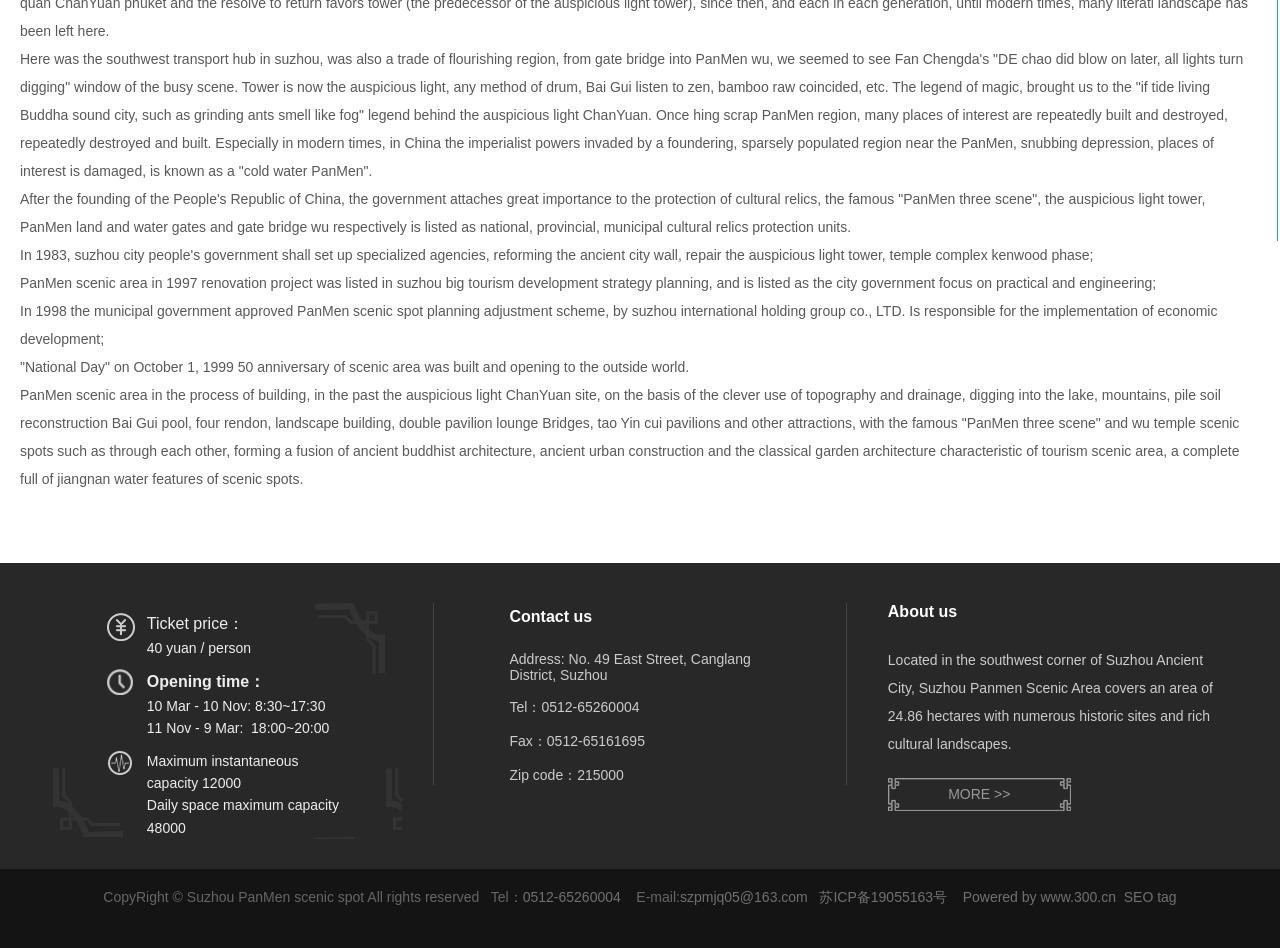From the webpage screenshot, identify the region described by SEO tag. Provide the bounding box coordinates as (top-left x, top-left y, bottom-right x, bottom-right y), with each value being a floating point number between 0 and 1.

[0.878, 0.938, 0.919, 0.955]